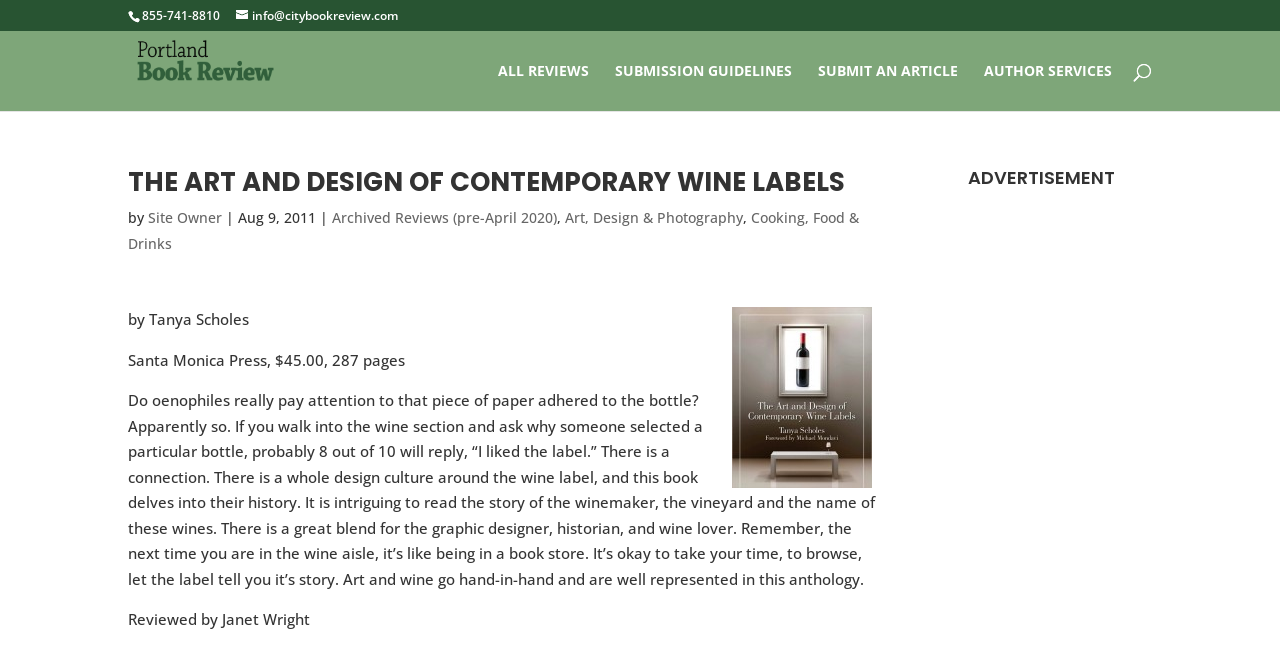Use a single word or phrase to respond to the question:
Who reviewed the book?

Janet Wright